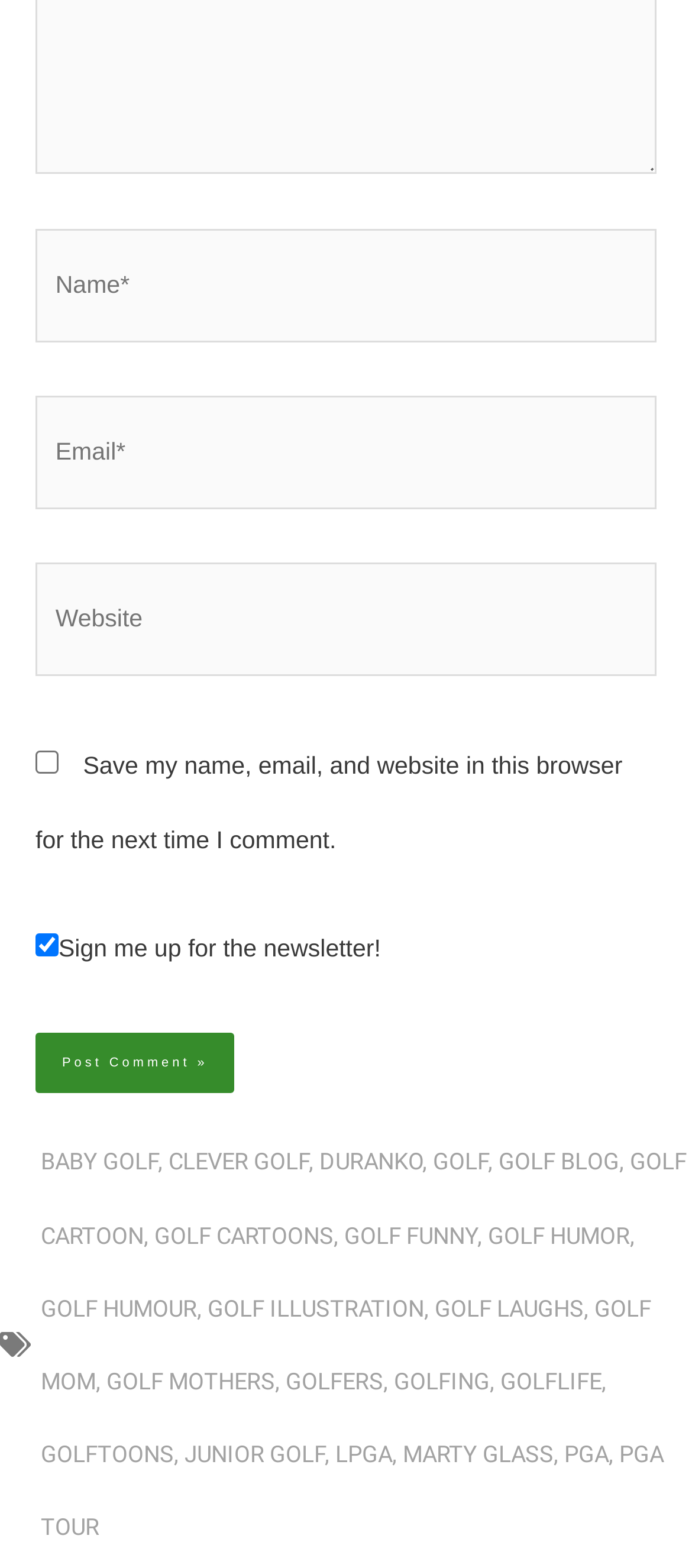Using the format (top-left x, top-left y, bottom-right x, bottom-right y), provide the bounding box coordinates for the described UI element. All values should be floating point numbers between 0 and 1: parent_node: Email* name="email" placeholder="Email*"

[0.051, 0.252, 0.949, 0.324]